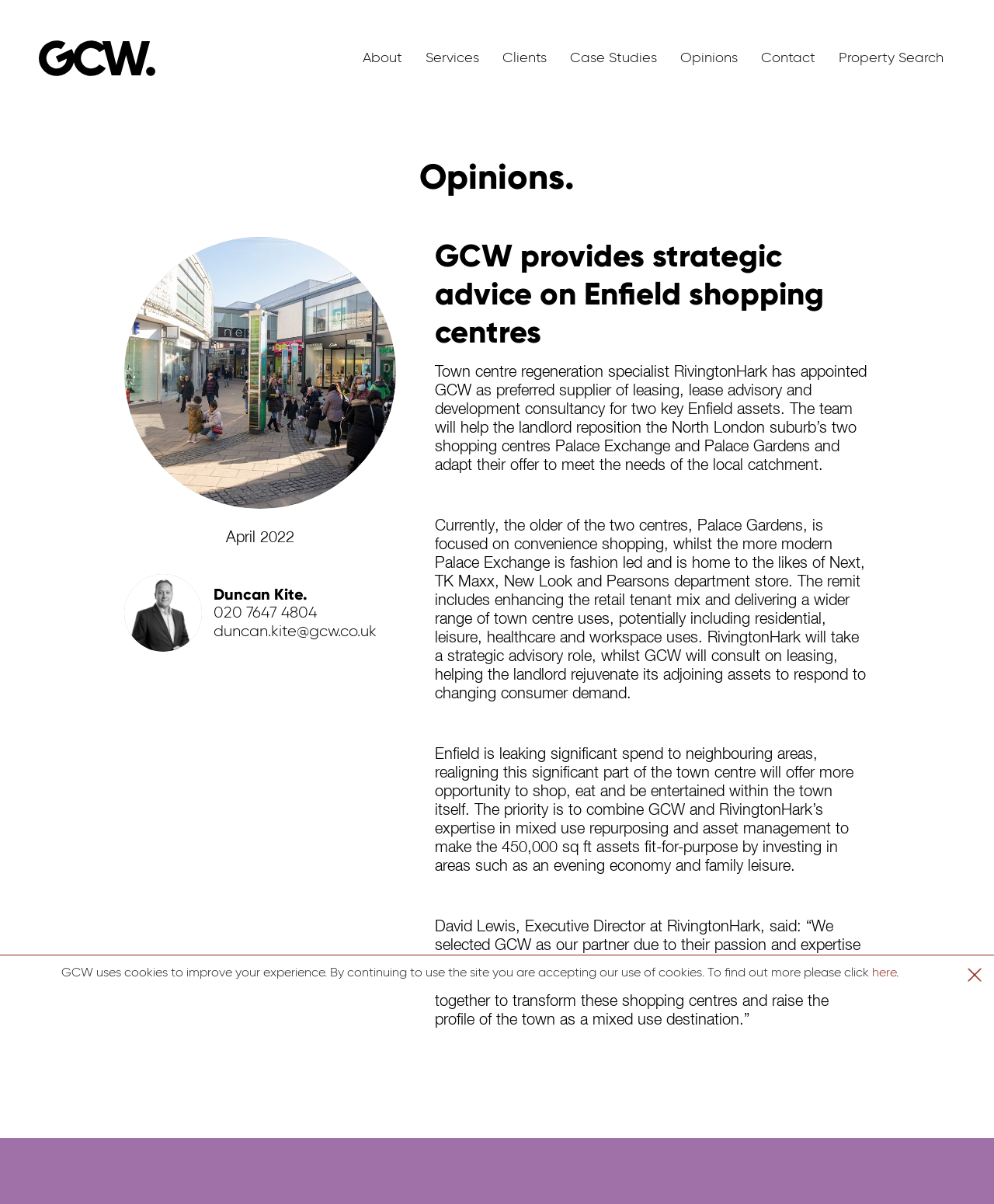Respond with a single word or phrase to the following question: What is the focus of Palace Gardens shopping centre?

Convenience shopping